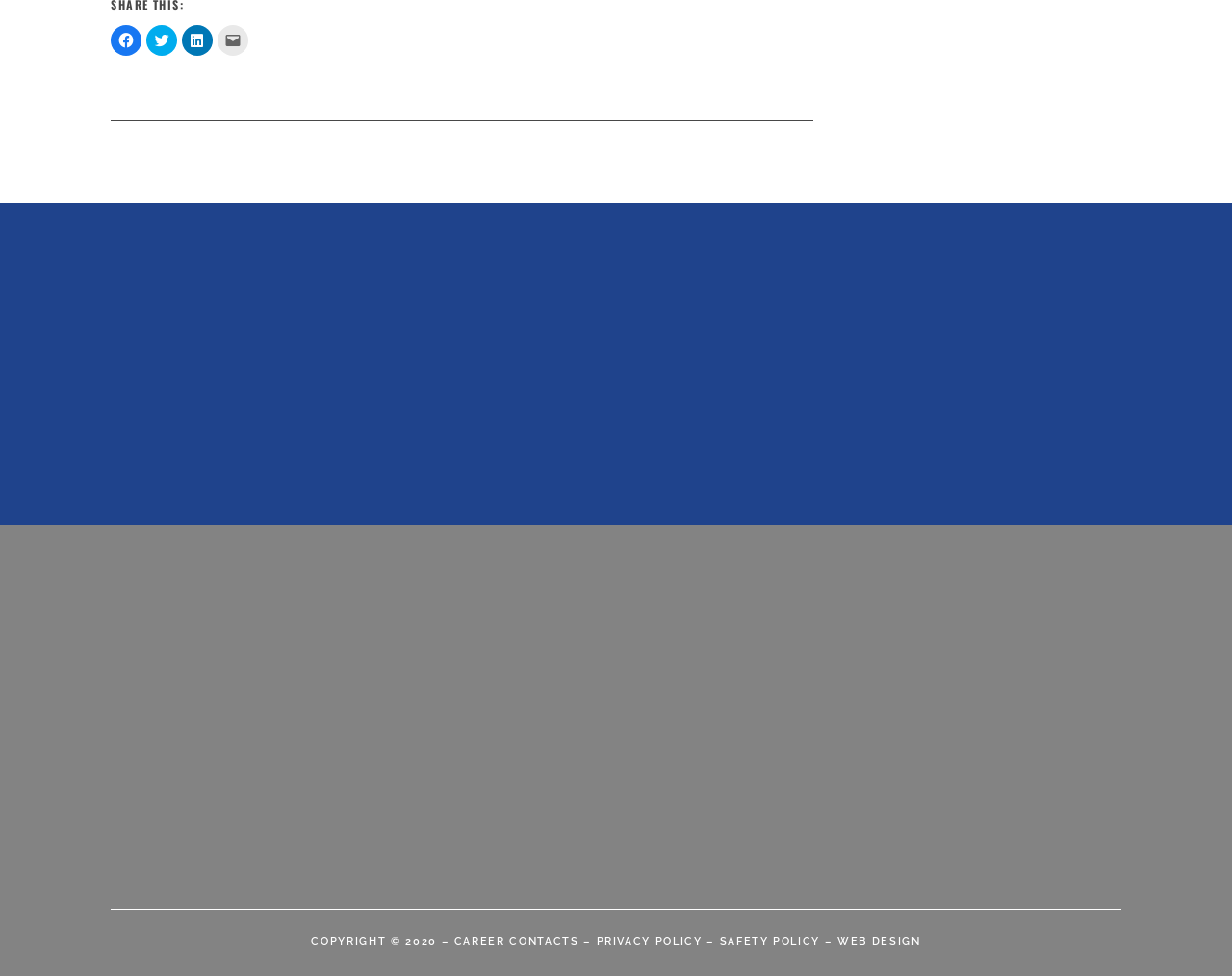Please find and report the bounding box coordinates of the element to click in order to perform the following action: "Share on Facebook". The coordinates should be expressed as four float numbers between 0 and 1, in the format [left, top, right, bottom].

[0.09, 0.025, 0.115, 0.057]